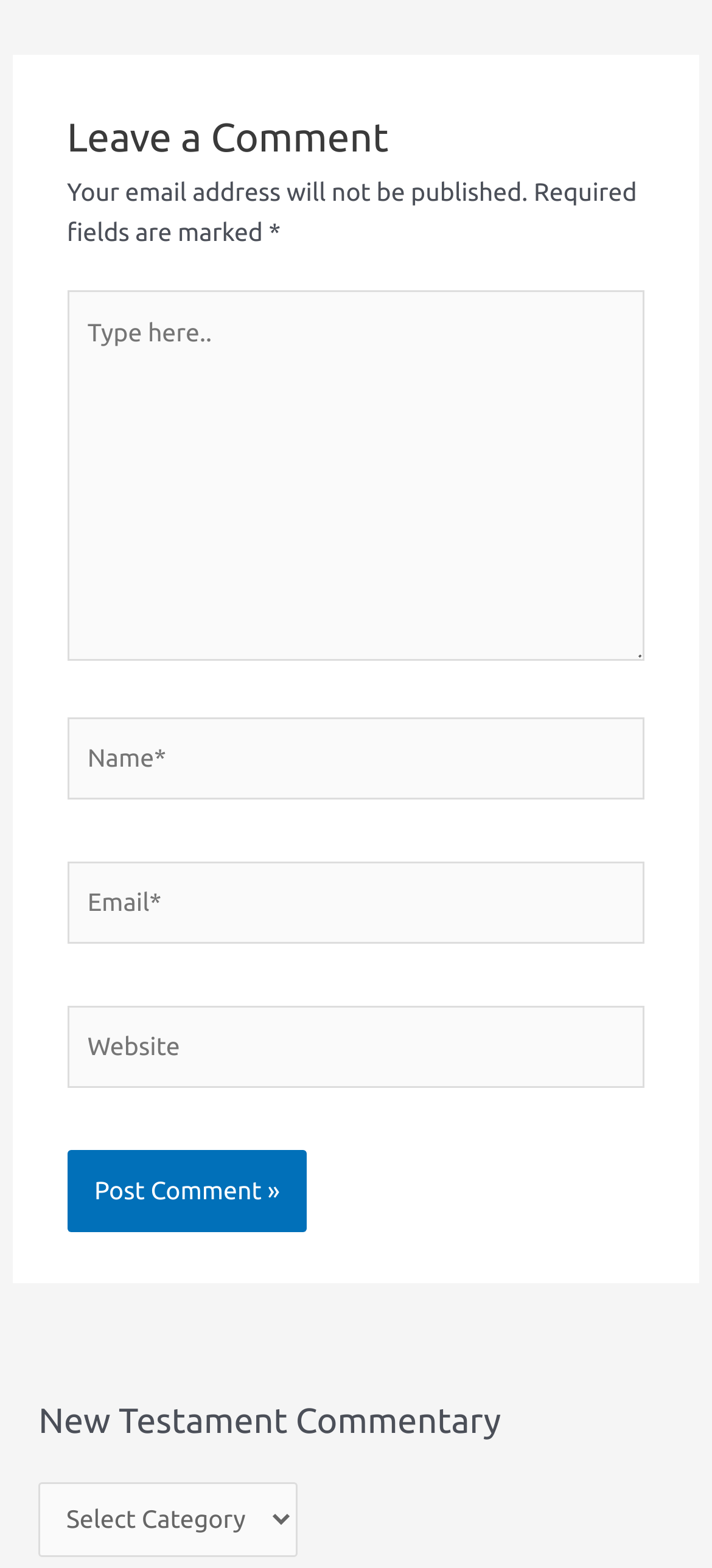Can you look at the image and give a comprehensive answer to the question:
Can users provide a website URL when commenting?

The webpage has a text box labeled 'Website' that is not required to be filled in, indicating that users have the option to provide a website URL when commenting, but it is not mandatory.